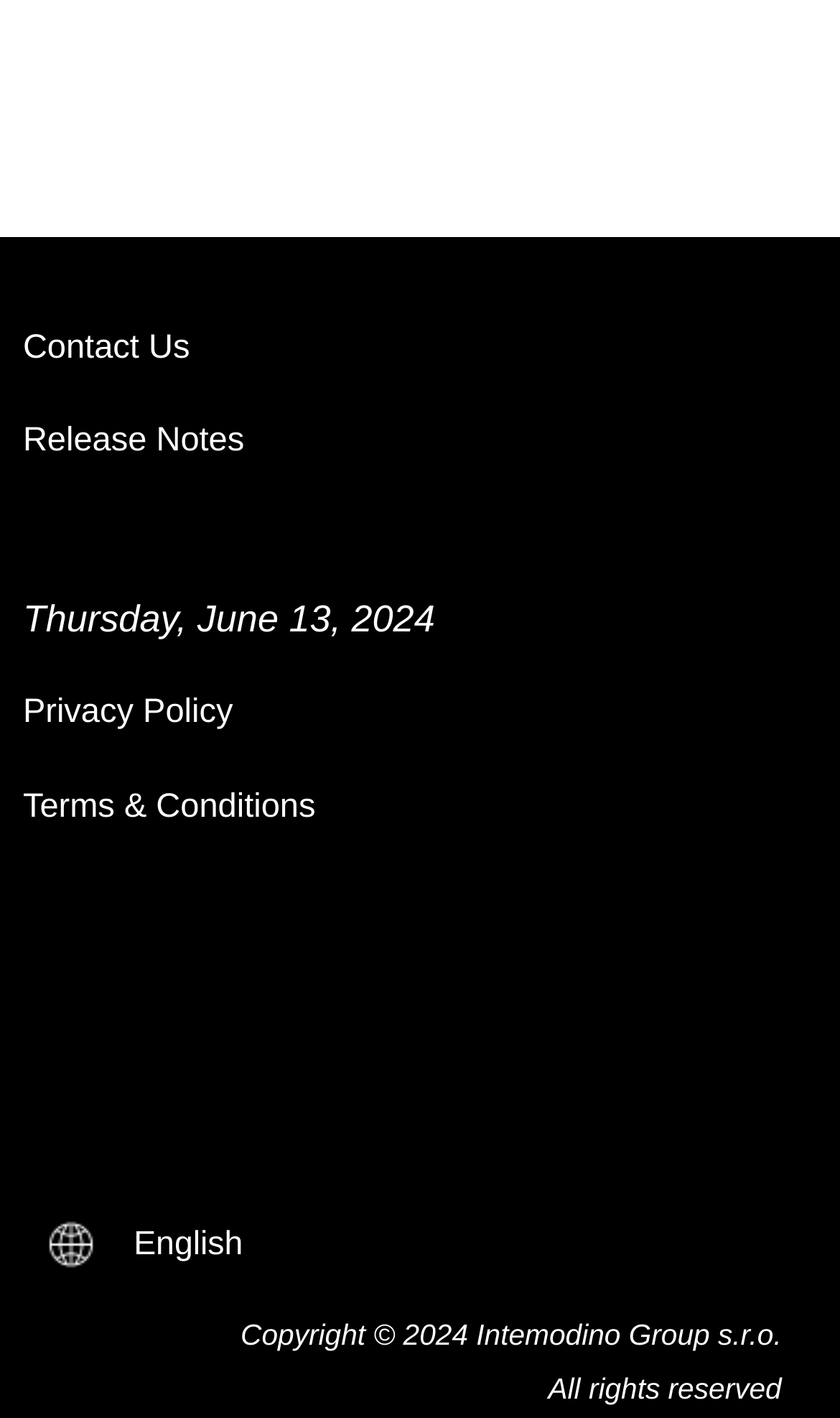What is the date displayed on the webpage?
Your answer should be a single word or phrase derived from the screenshot.

Thursday, June 13, 2024